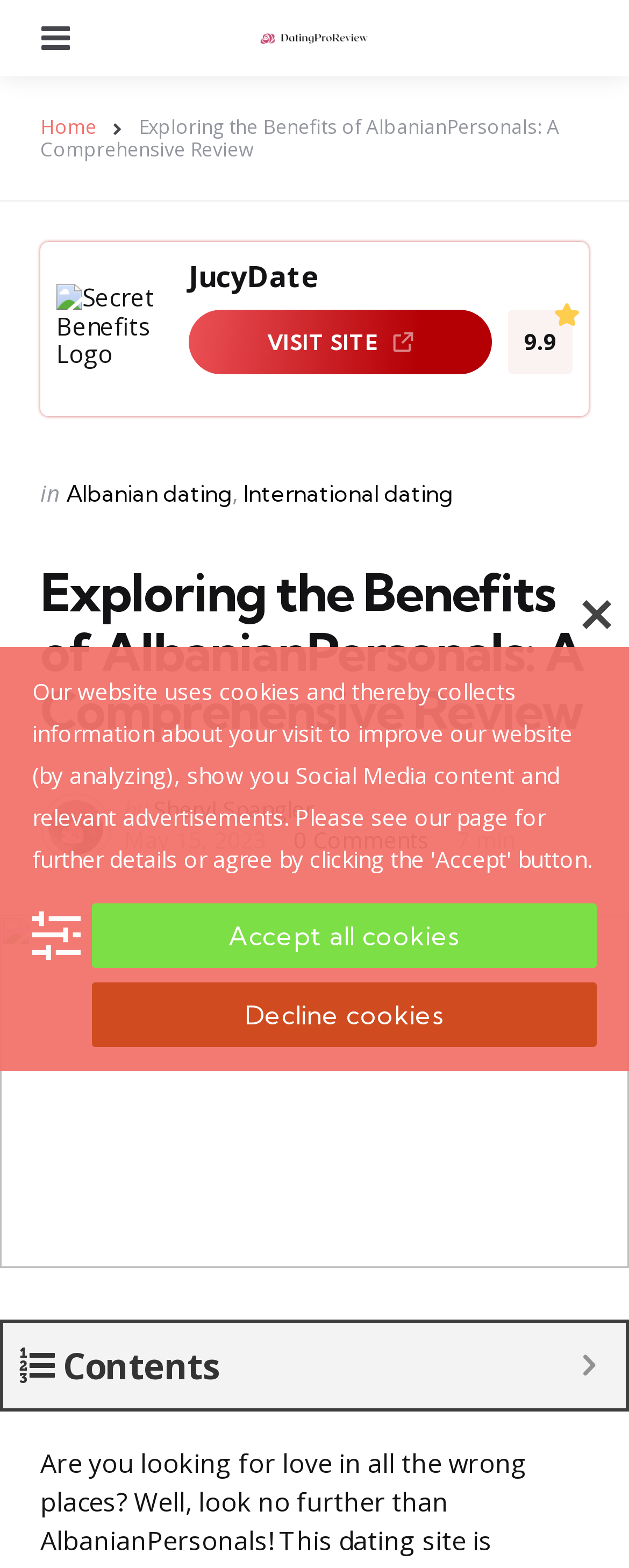Determine and generate the text content of the webpage's headline.

Exploring the Benefits of AlbanianPersonals: A Comprehensive Review